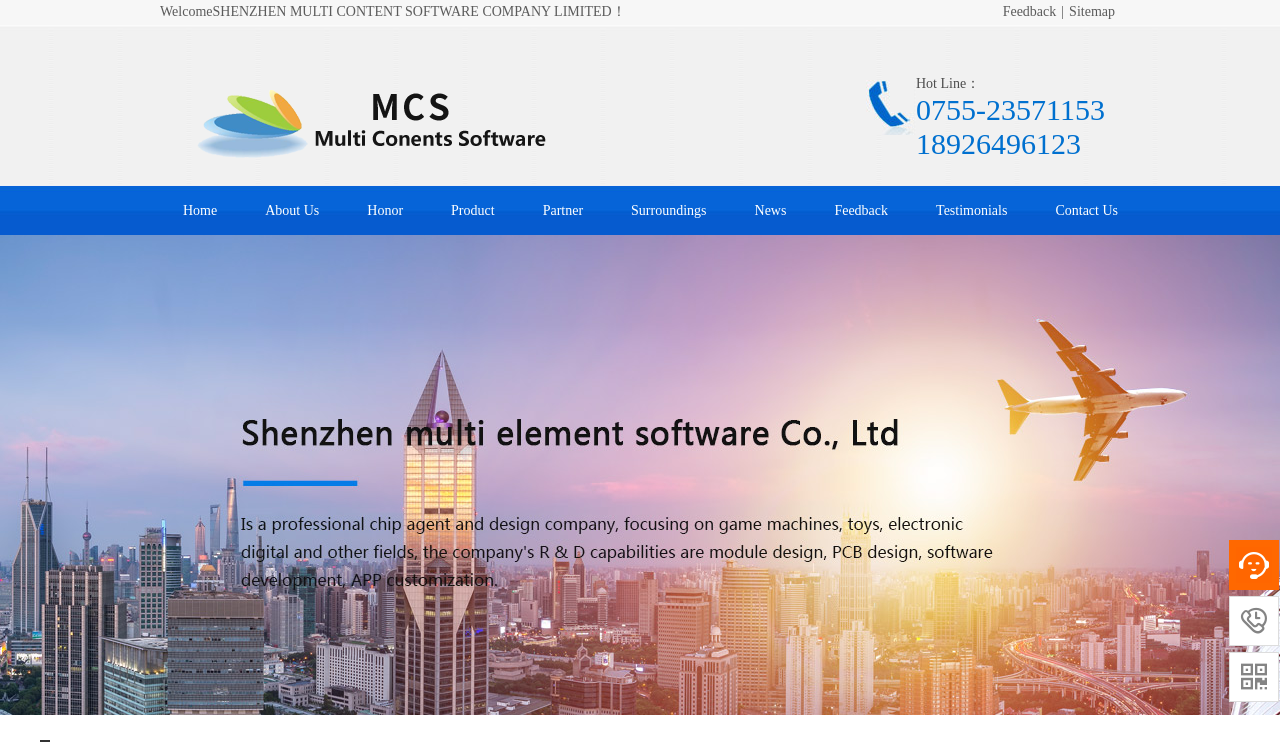Determine the bounding box coordinates of the target area to click to execute the following instruction: "Click Feedback."

[0.779, 0.0, 0.829, 0.032]